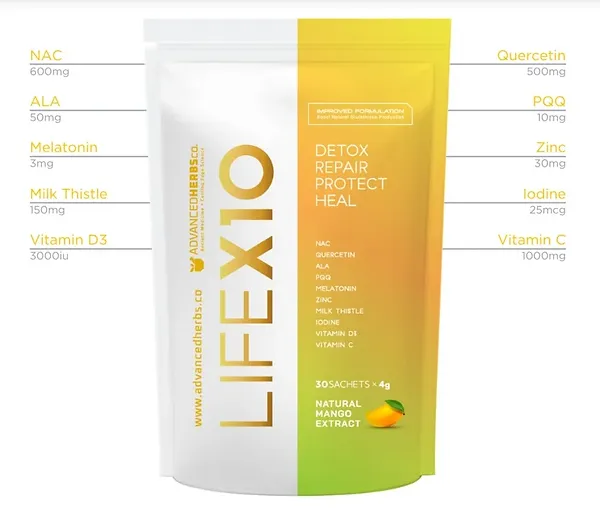How many sachets are in the package?
Based on the screenshot, respond with a single word or phrase.

30